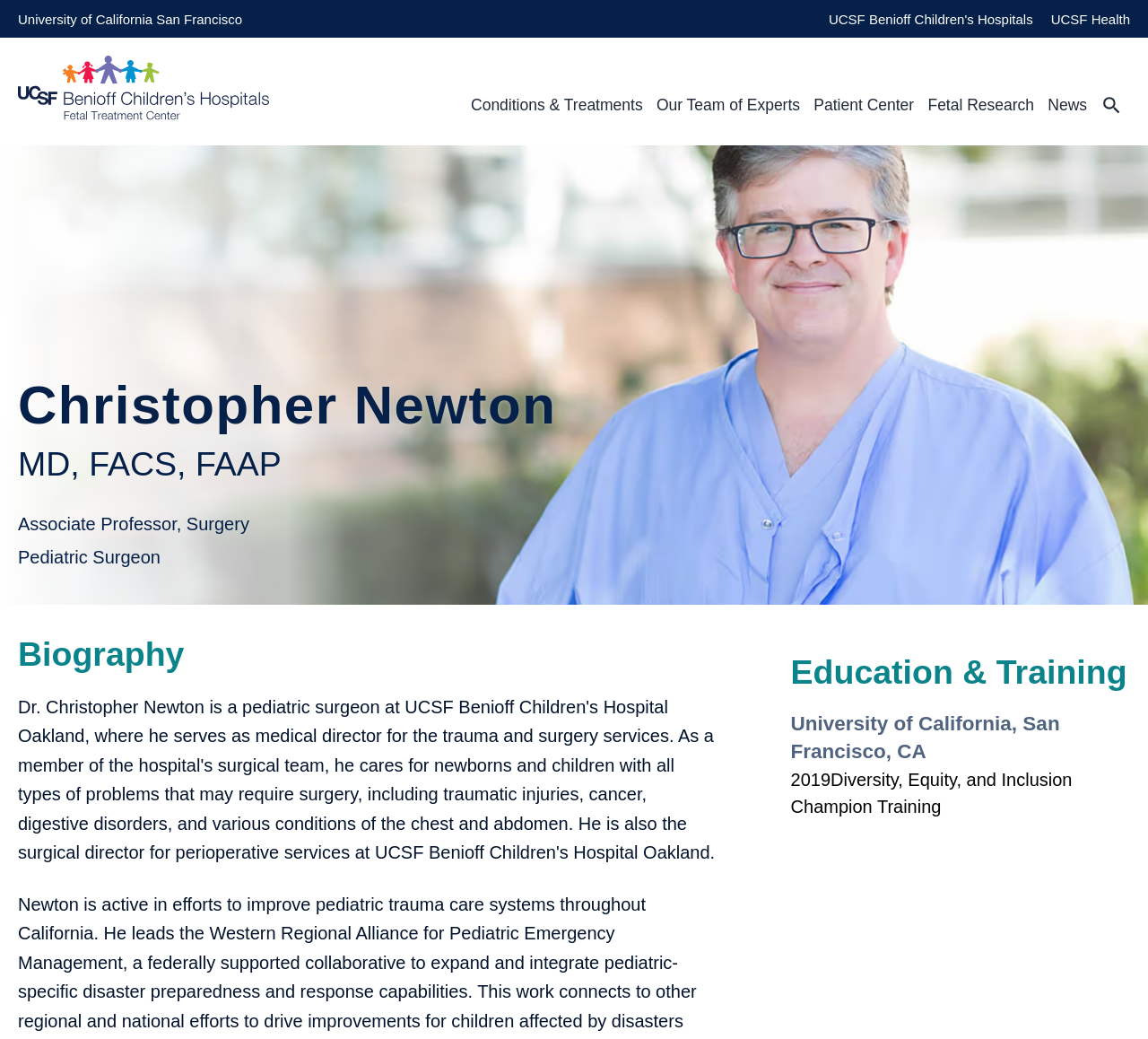What is the name of the doctor?
Use the image to answer the question with a single word or phrase.

Christopher Newton